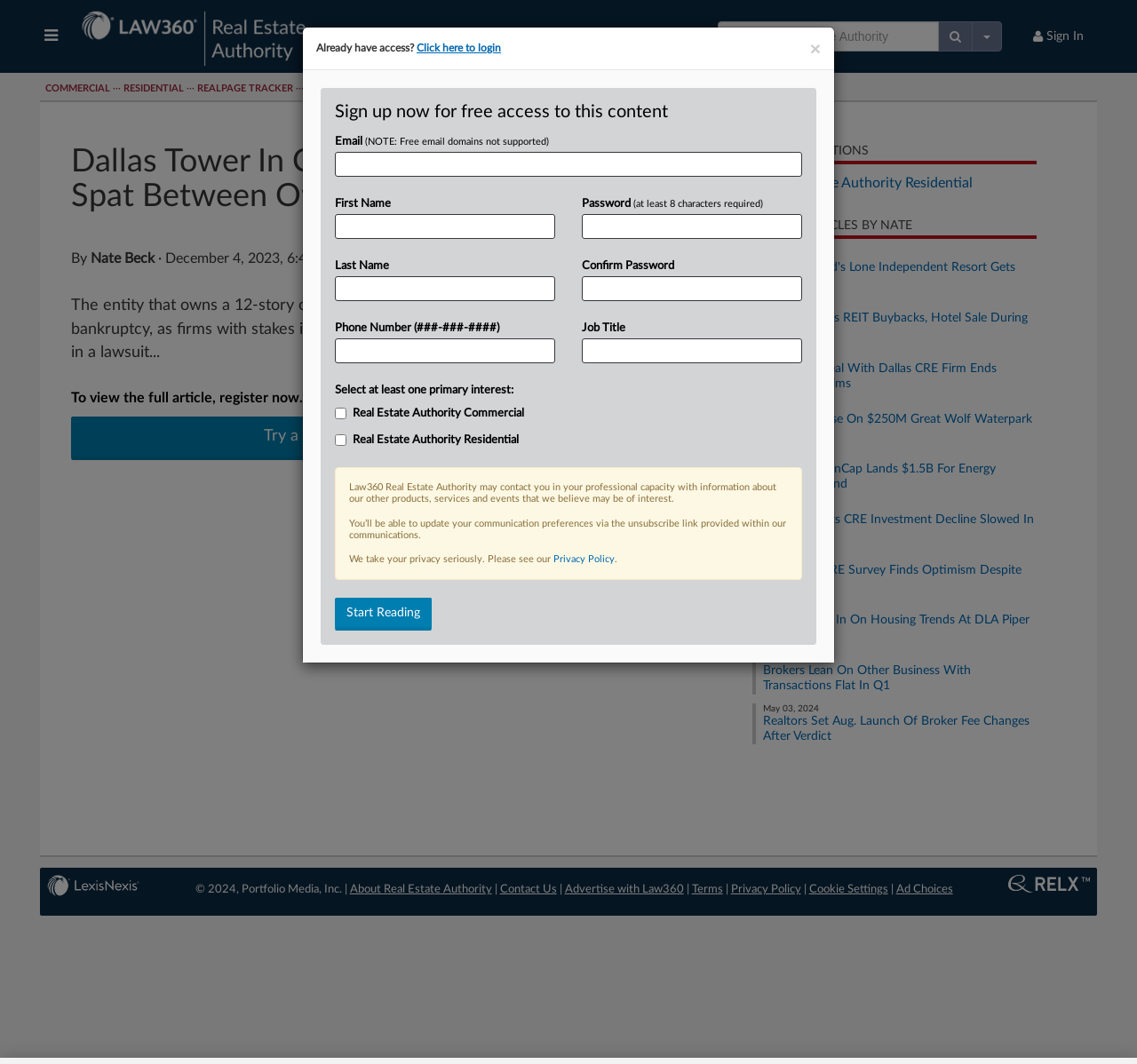Please identify the bounding box coordinates of the element I should click to complete this instruction: 'View the full article'. The coordinates should be given as four float numbers between 0 and 1, like this: [left, top, right, bottom].

[0.062, 0.368, 0.266, 0.381]